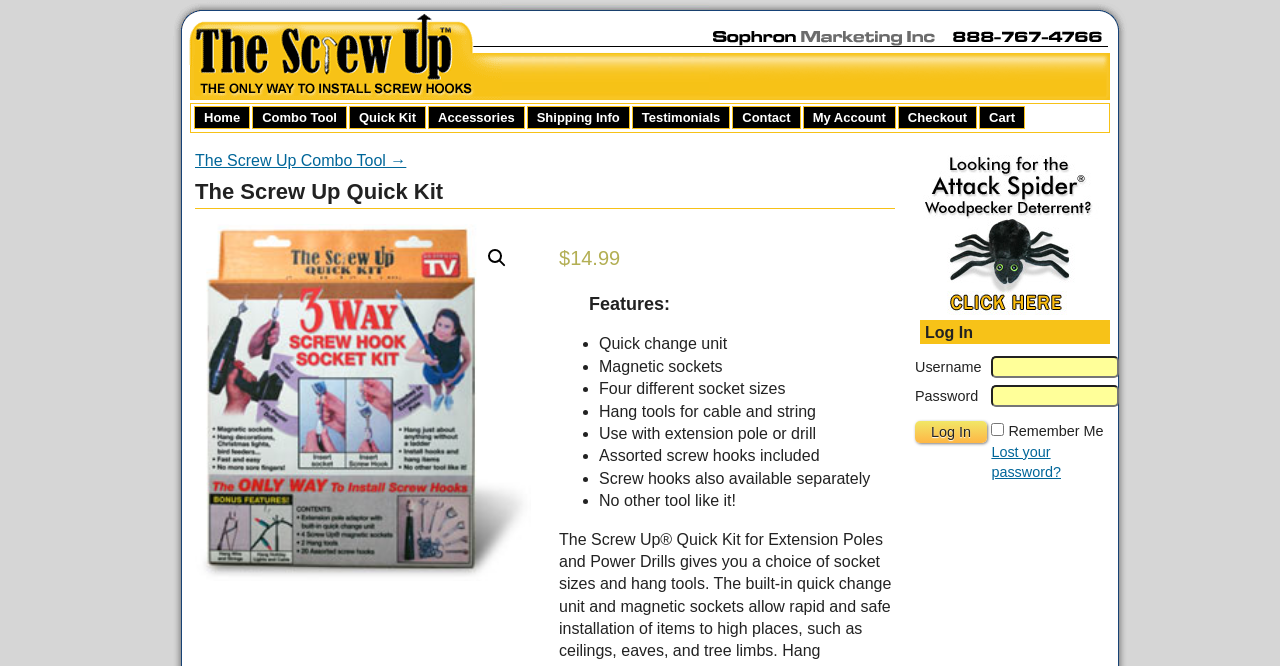What is the function of the 'Log In' button?
Based on the image, give a concise answer in the form of a single word or short phrase.

To log in